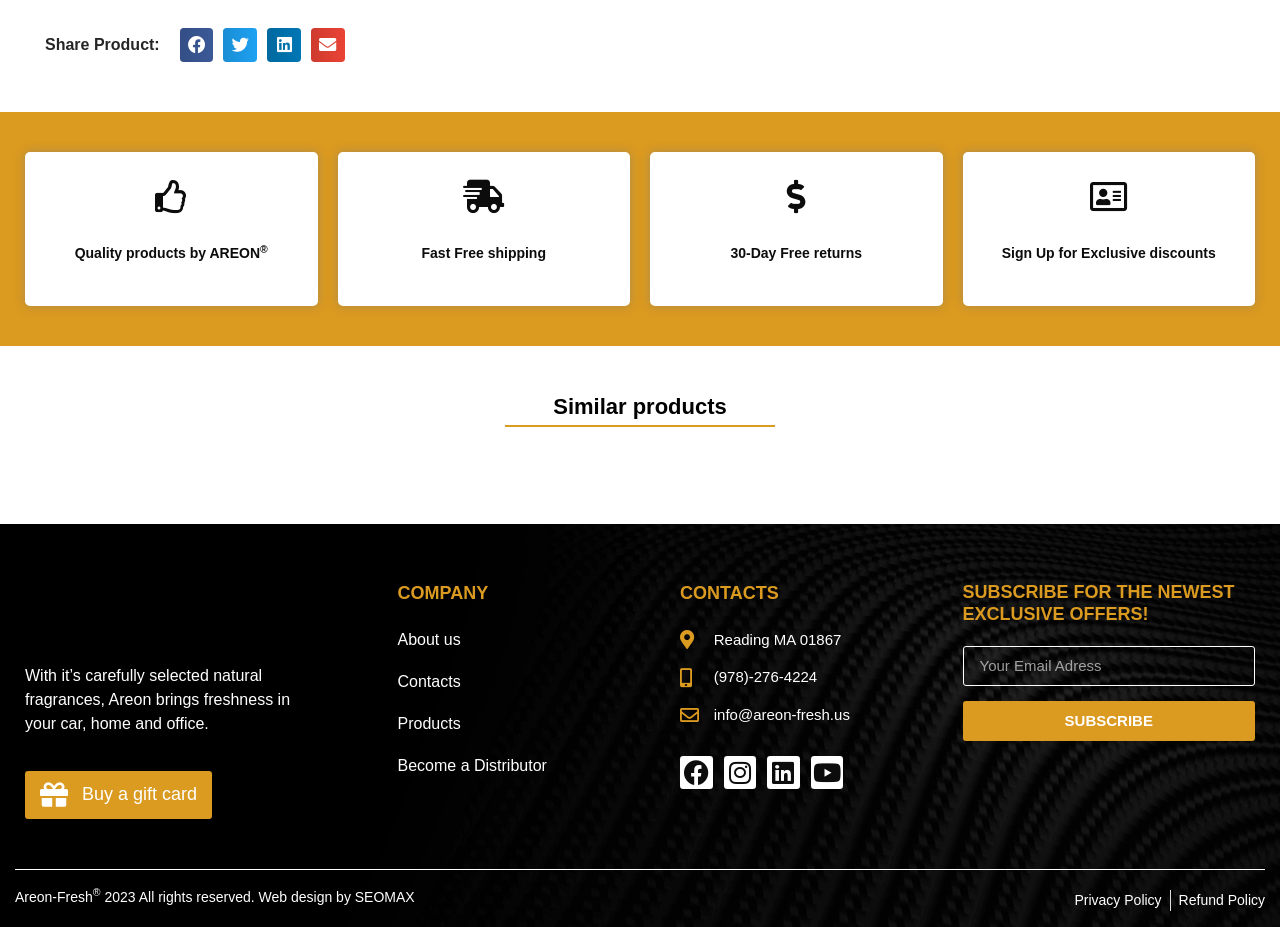Identify the bounding box coordinates for the UI element described as follows: "Youtube". Ensure the coordinates are four float numbers between 0 and 1, formatted as [left, top, right, bottom].

[0.633, 0.816, 0.659, 0.851]